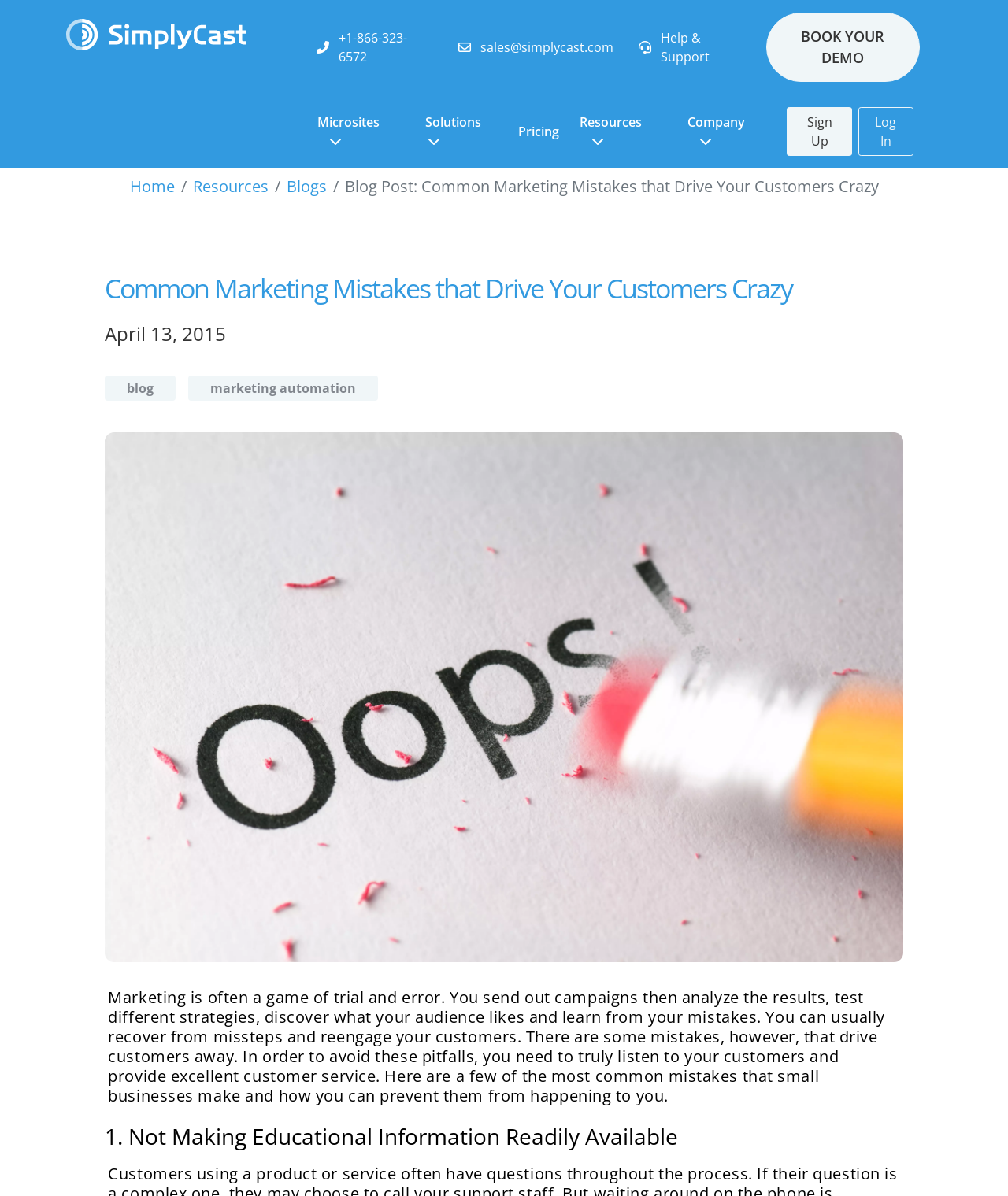Offer a detailed explanation of the webpage layout and contents.

This webpage appears to be a blog post about common marketing mistakes that small businesses make and how to prevent them. At the top of the page, there is a navigation menu with links to "Home", "Resources", and "Blogs". Below the navigation menu, the title of the blog post "Common Marketing Mistakes that Drive Your Customers Crazy" is displayed prominently.

To the left of the title, there is an image related to the blog post. Below the title, the date "April 13, 2015" and categories "blog" and "marketing automation" are listed. The main content of the blog post is a lengthy text that discusses the importance of listening to customers and providing excellent customer service to avoid common marketing mistakes.

On the right side of the page, there are several links and buttons, including a phone number, an email address, and links to "Help & Support", "Pricing", and "BOOK YOUR DEMO". There are also several menus with buttons labeled "Microsites", "Solutions", "Resources", and "Company", which are likely dropdown menus.

At the bottom of the page, there is a chat widget iframe. Overall, the page has a clean layout with a clear hierarchy of information, making it easy to navigate and read.